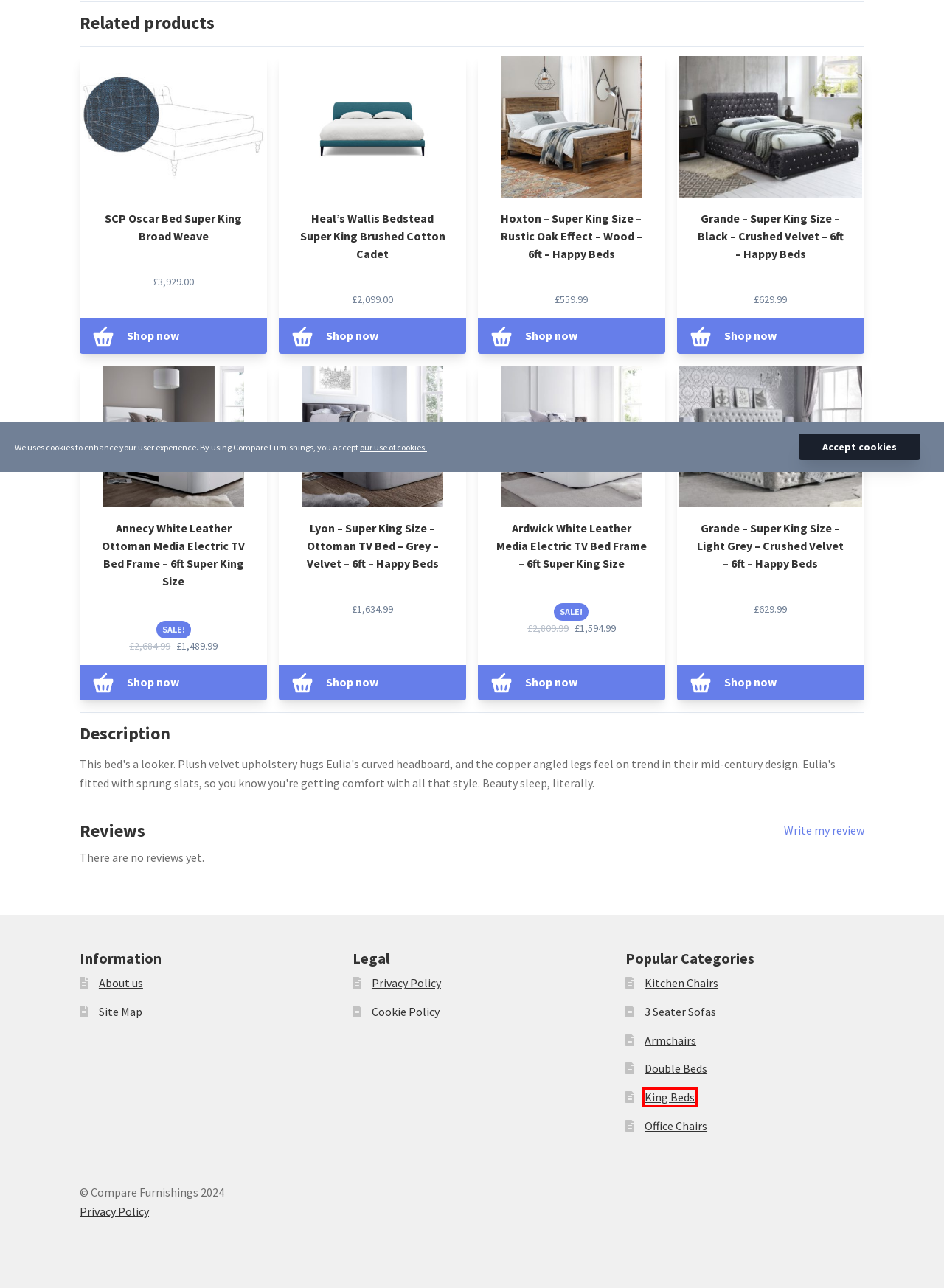Examine the screenshot of a webpage with a red rectangle bounding box. Select the most accurate webpage description that matches the new webpage after clicking the element within the bounding box. Here are the candidates:
A. Heal's Wallis Bedstead Super King Brushed Cotton Cadet | Compare Furnishings
B. Hoxton – Super King Size – Rustic Oak Effect – Wood – 6ft – Happy Beds | Compare Furnishings
C. Grande – Super King Size – Black – Crushed Velvet – 6ft – Happy Beds | Compare Furnishings
D. 3 Seater Sofas | Compare Furnishings
E. King Beds | Compare Furnishings
F. Armchairs | Compare Furnishings
G. Double Beds | Compare Furnishings
H. Office Chairs | Compare Furnishings

E